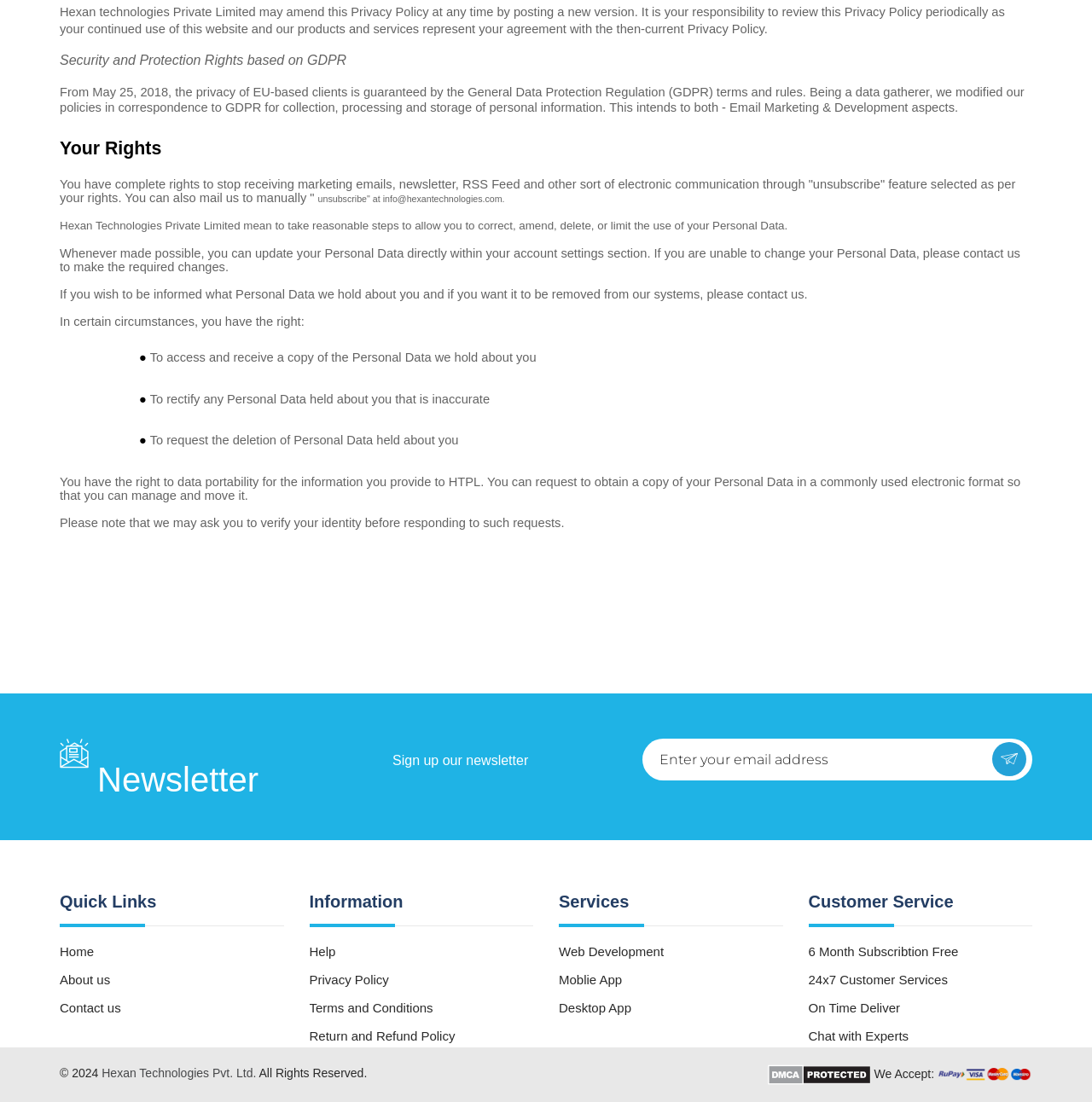What is the purpose of the 'Quick Links' section?
Answer the question based on the image using a single word or a brief phrase.

To provide quick access to important pages